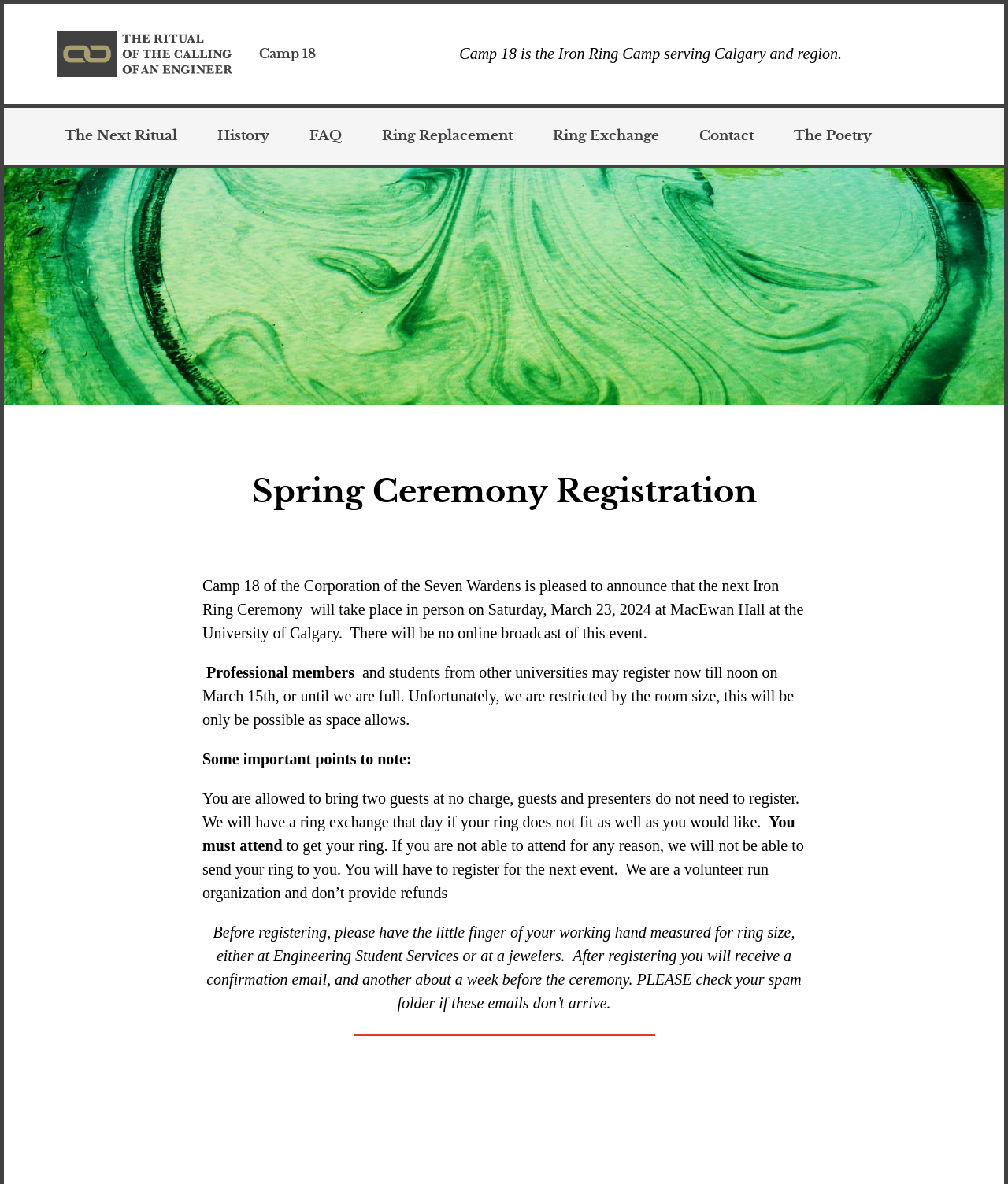Please identify the bounding box coordinates of the area that needs to be clicked to fulfill the following instruction: "Click the 'Camp 18' link."

[0.057, 0.026, 0.313, 0.065]